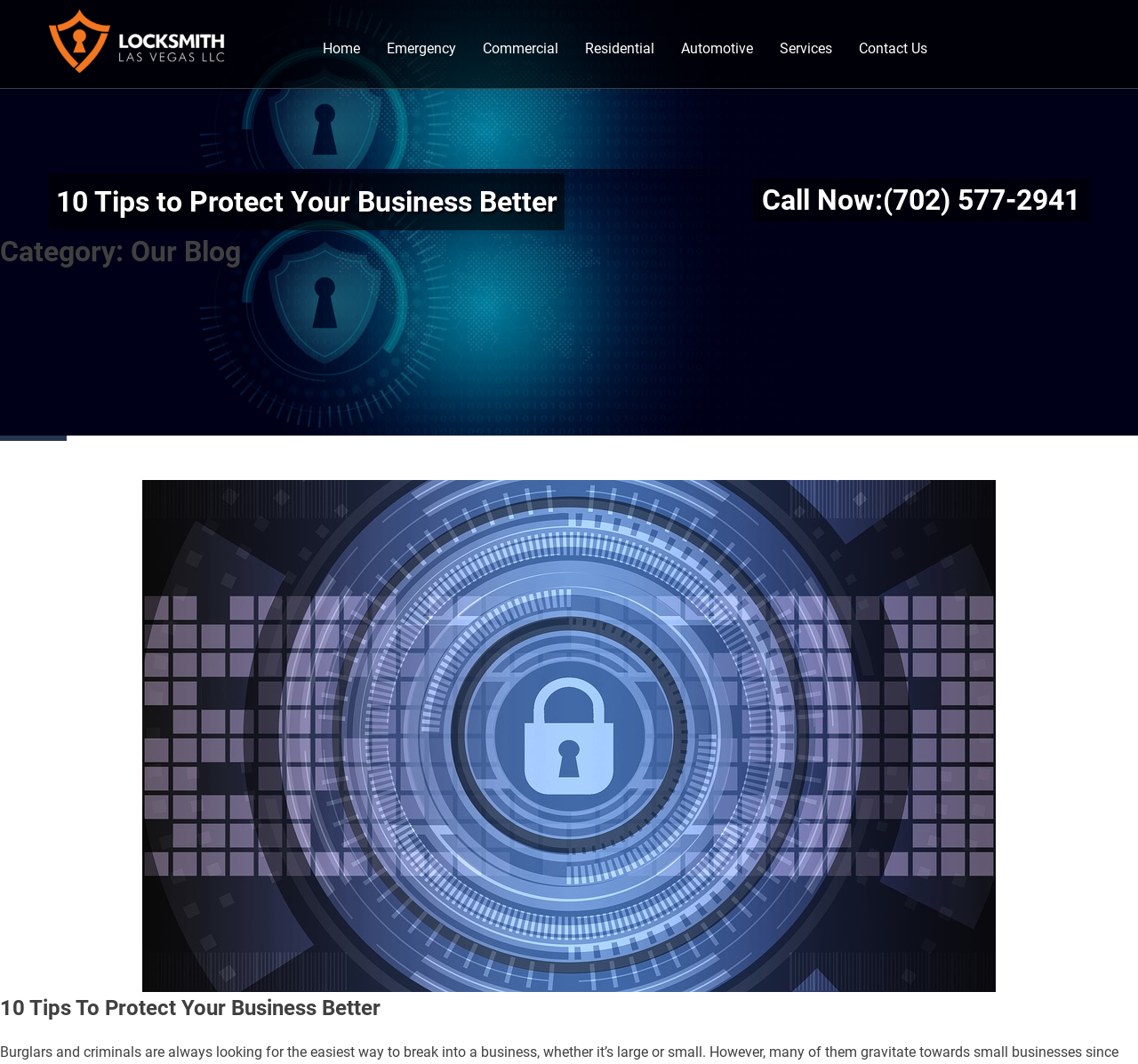Extract the bounding box coordinates of the UI element described: "Contact Us". Provide the coordinates in the format [left, top, right, bottom] with values ranging from 0 to 1.

[0.743, 0.03, 0.826, 0.061]